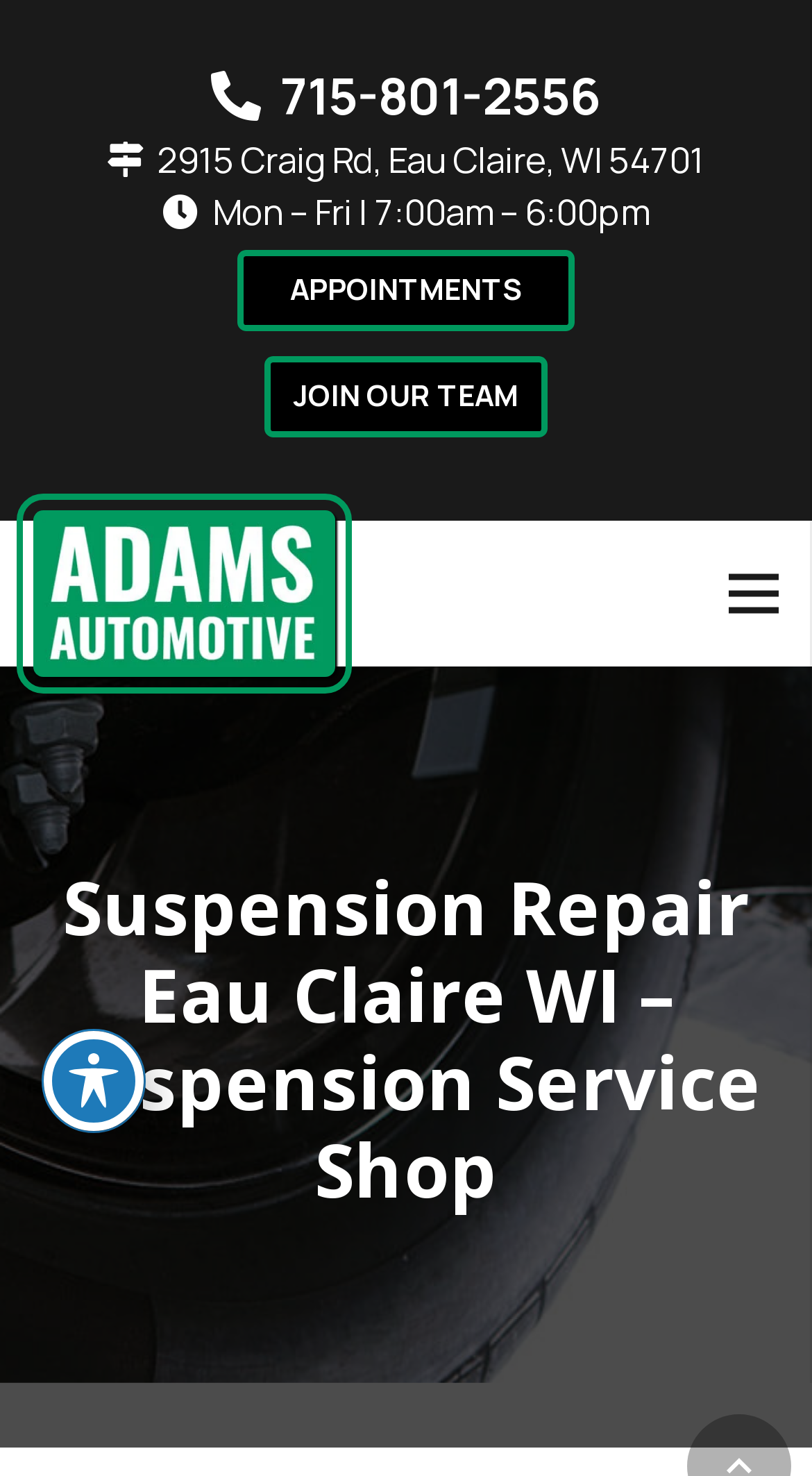Identify the bounding box for the UI element that is described as follows: "715-801-2556".

[0.259, 0.041, 0.74, 0.087]